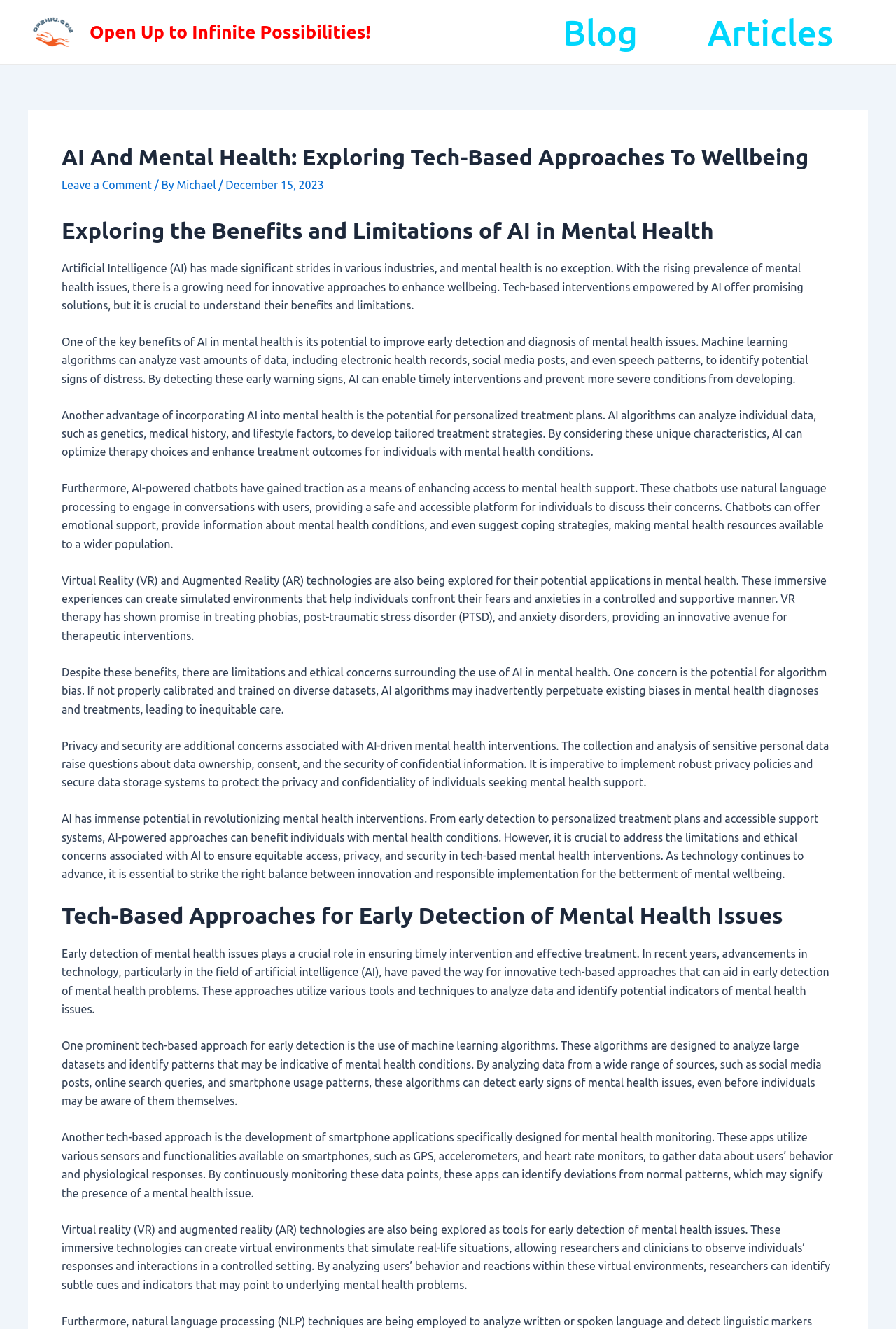Summarize the webpage comprehensively, mentioning all visible components.

The webpage is about exploring the benefits and limitations of AI in mental health. At the top, there is a logo and a link to "Openiu.com" on the left, and a heading "AI And Mental Health: Exploring Tech-Based Approaches To Wellbeing - Open Up to Infinite Possibilities!" in the center. Below this, there is a navigation menu on the right with links to "Blog" and "Articles".

The main content of the webpage is divided into several sections. The first section has a heading "Exploring the Benefits and Limitations of AI in Mental Health" and discusses the potential of AI in improving early detection and diagnosis of mental health issues, personalized treatment plans, and accessible support systems. This section also mentions the limitations and ethical concerns surrounding the use of AI in mental health, such as algorithm bias and privacy concerns.

The next section has a heading "Tech-Based Approaches for Early Detection of Mental Health Issues" and explores various tech-based approaches for early detection, including the use of machine learning algorithms, smartphone applications, and virtual reality (VR) and augmented reality (AR) technologies.

Throughout the webpage, there are several paragraphs of text that provide detailed information on the benefits and limitations of AI in mental health, as well as the various tech-based approaches for early detection. The text is organized in a clear and readable format, with headings and subheadings that help to break up the content and make it easier to follow.